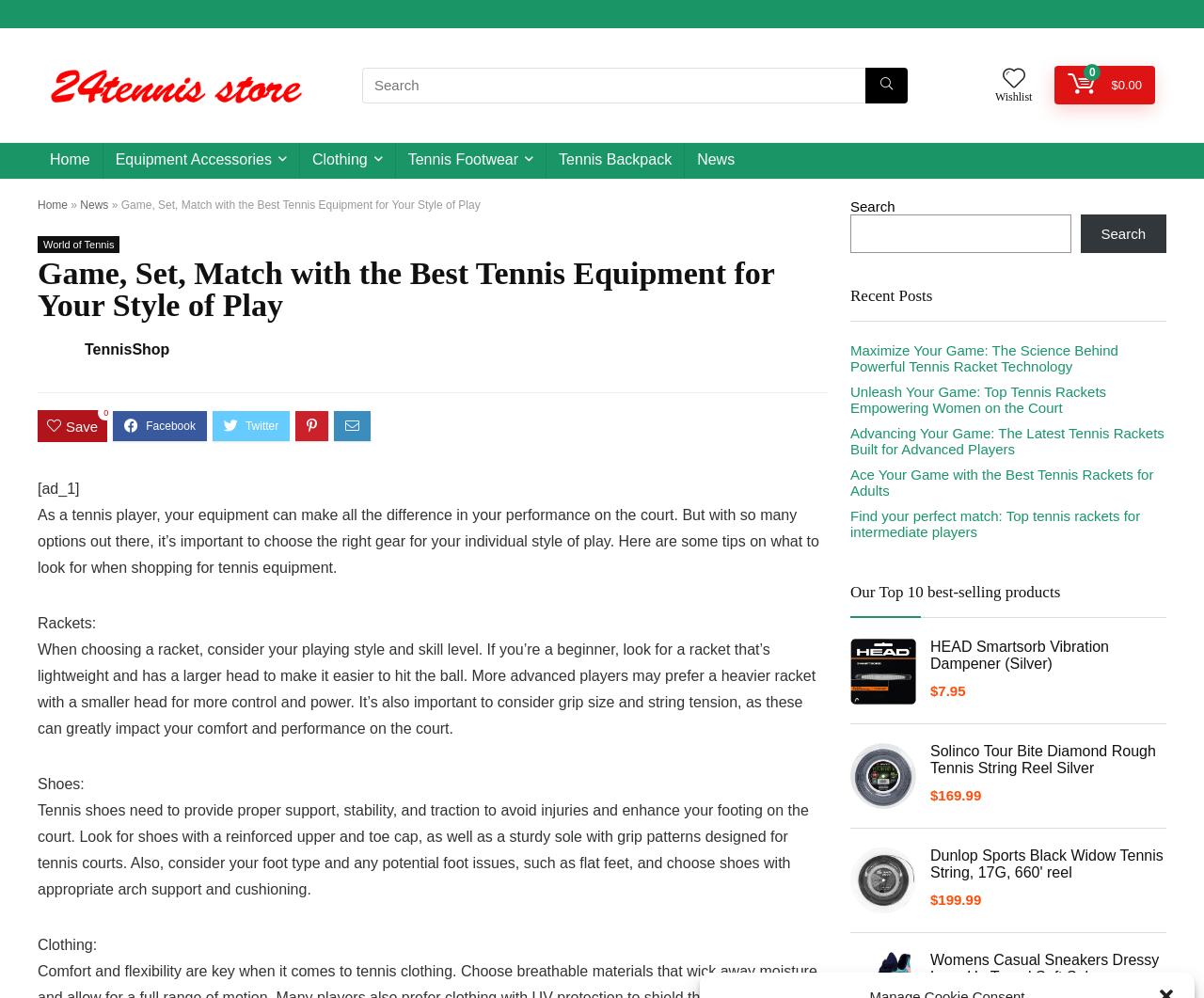Provide the bounding box coordinates of the area you need to click to execute the following instruction: "Read recent tennis posts".

[0.706, 0.287, 0.969, 0.322]